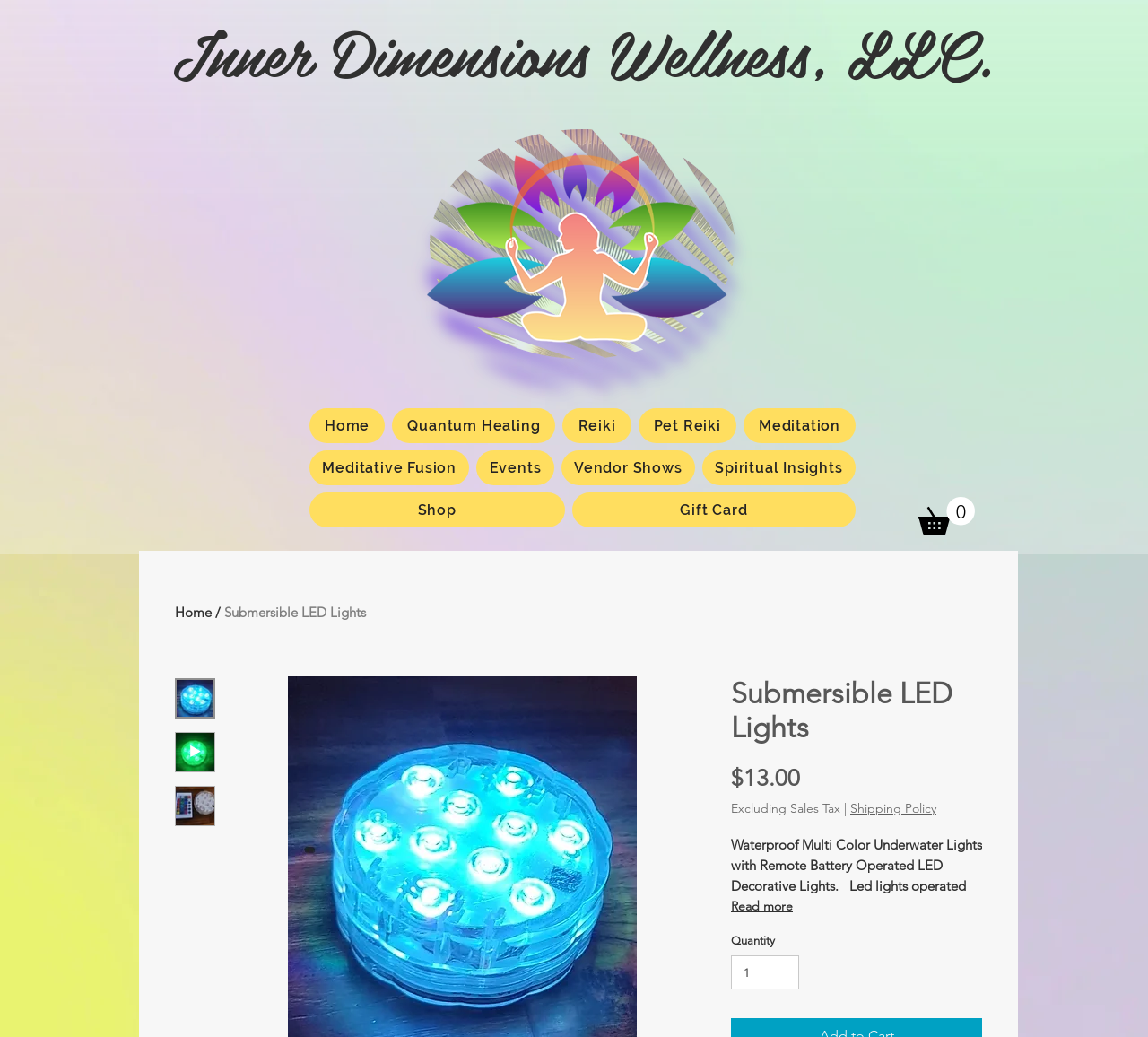Use a single word or phrase to answer the question:
What is the range of the infrared remote control?

32ft (10m)